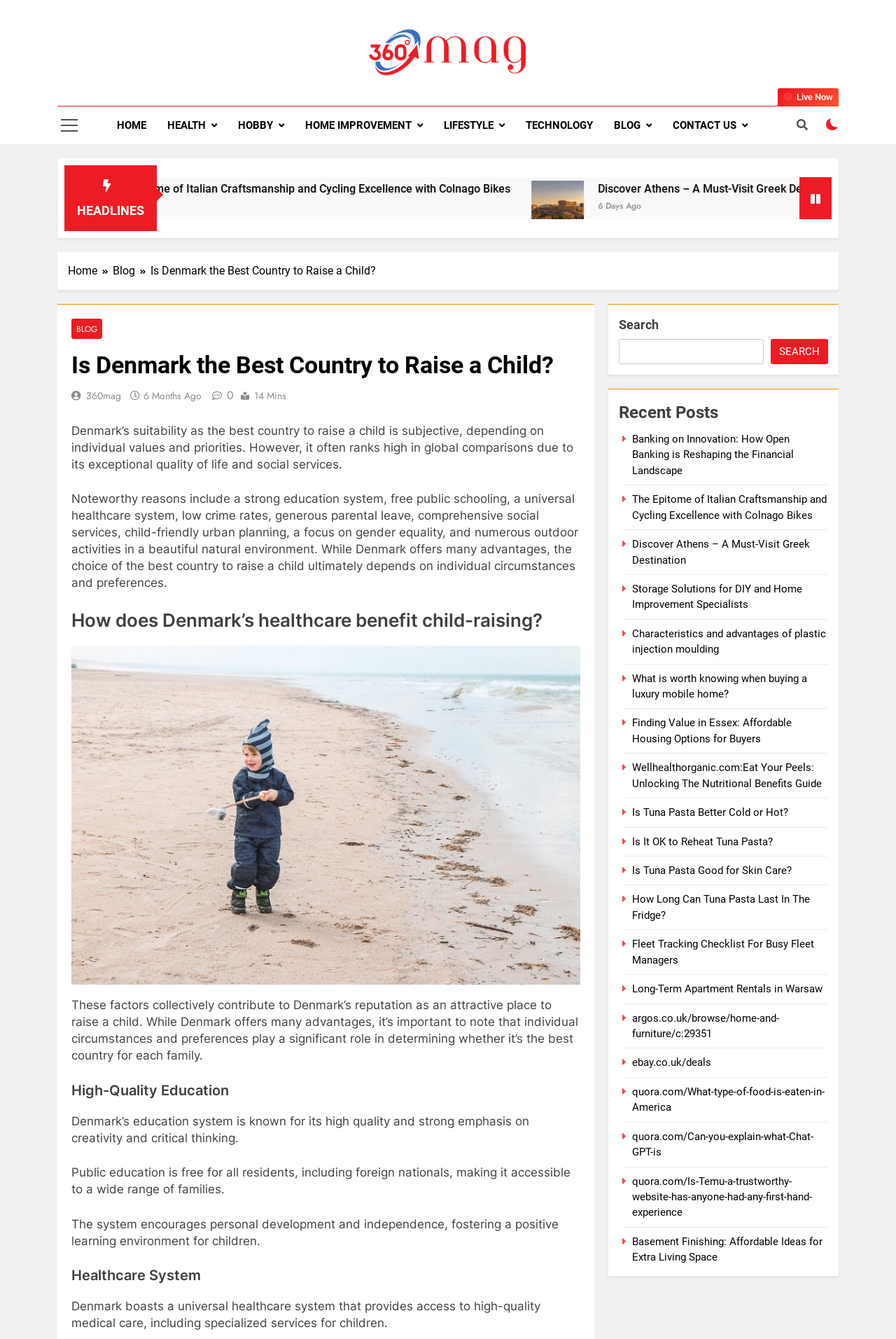Predict the bounding box coordinates for the UI element described as: "Home Improvement". The coordinates should be four float numbers between 0 and 1, presented as [left, top, right, bottom].

[0.329, 0.079, 0.483, 0.108]